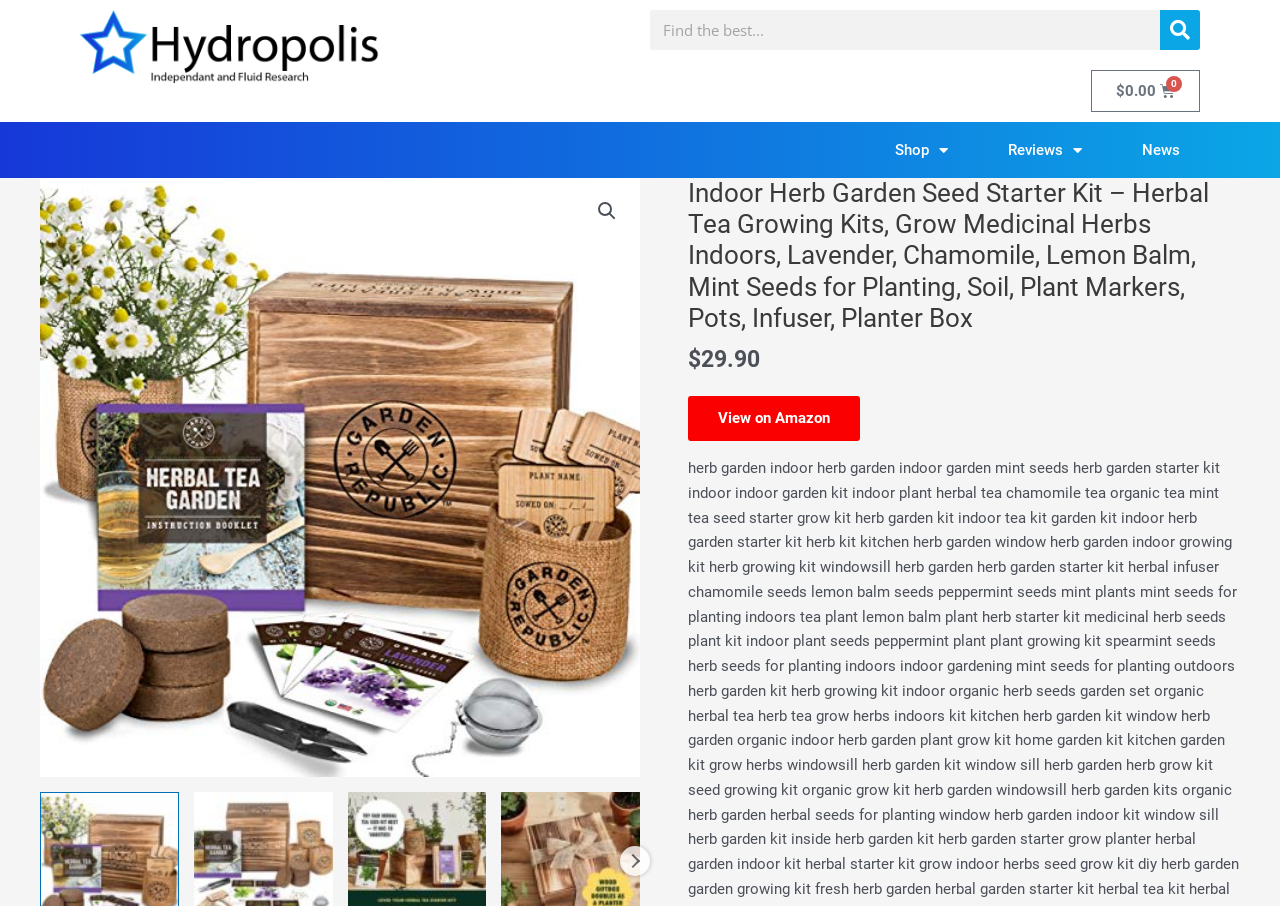Extract the main headline from the webpage and generate its text.

Indoor Herb Garden Seed Starter Kit – Herbal Tea Growing Kits, Grow Medicinal Herbs Indoors, Lavender, Chamomile, Lemon Balm, Mint Seeds for Planting, Soil, Plant Markers, Pots, Infuser, Planter Box